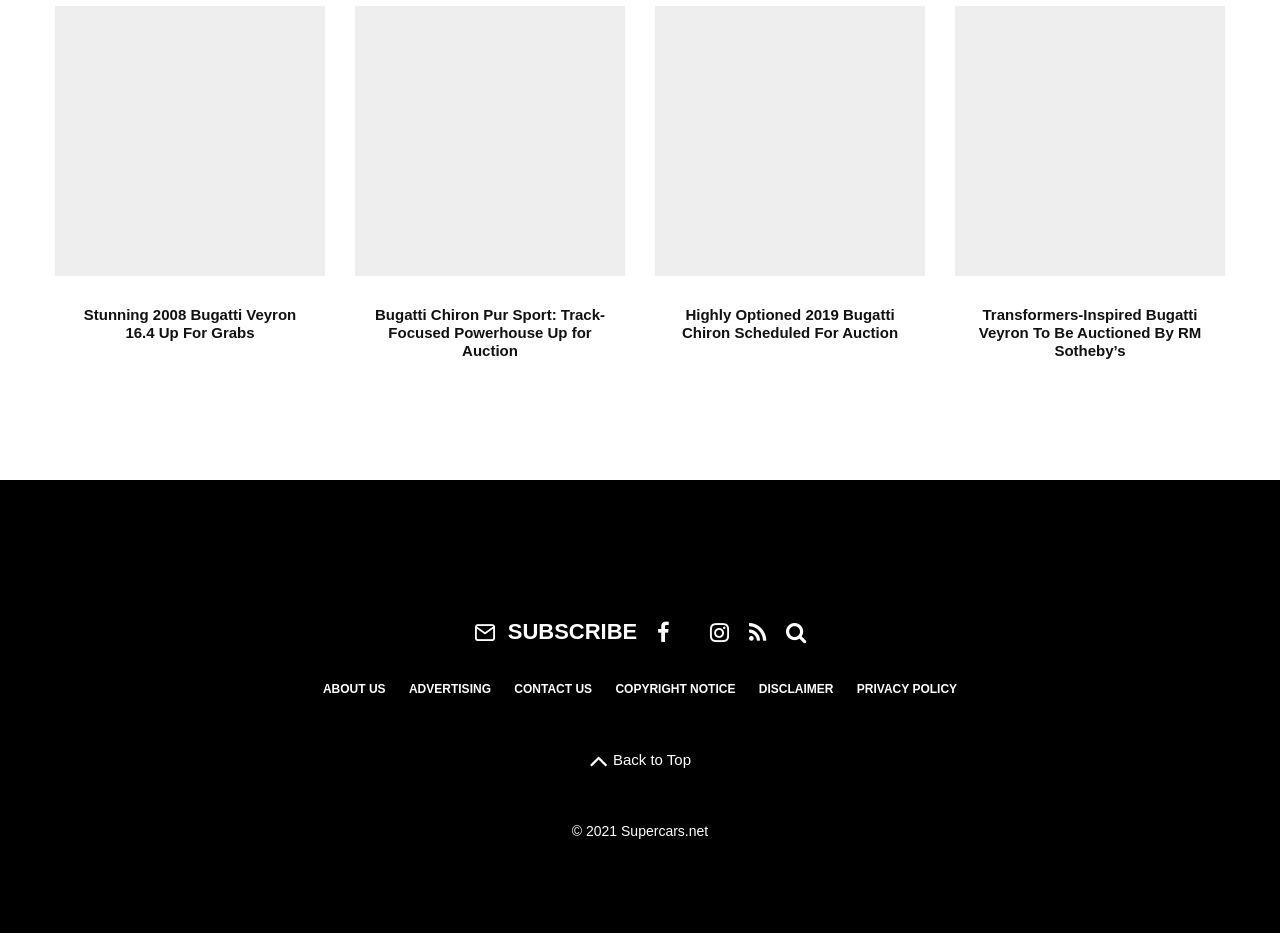Can you specify the bounding box coordinates of the area that needs to be clicked to fulfill the following instruction: "Read about Bugatti Chiron Pur Sport"?

[0.292, 0.296, 0.474, 0.386]